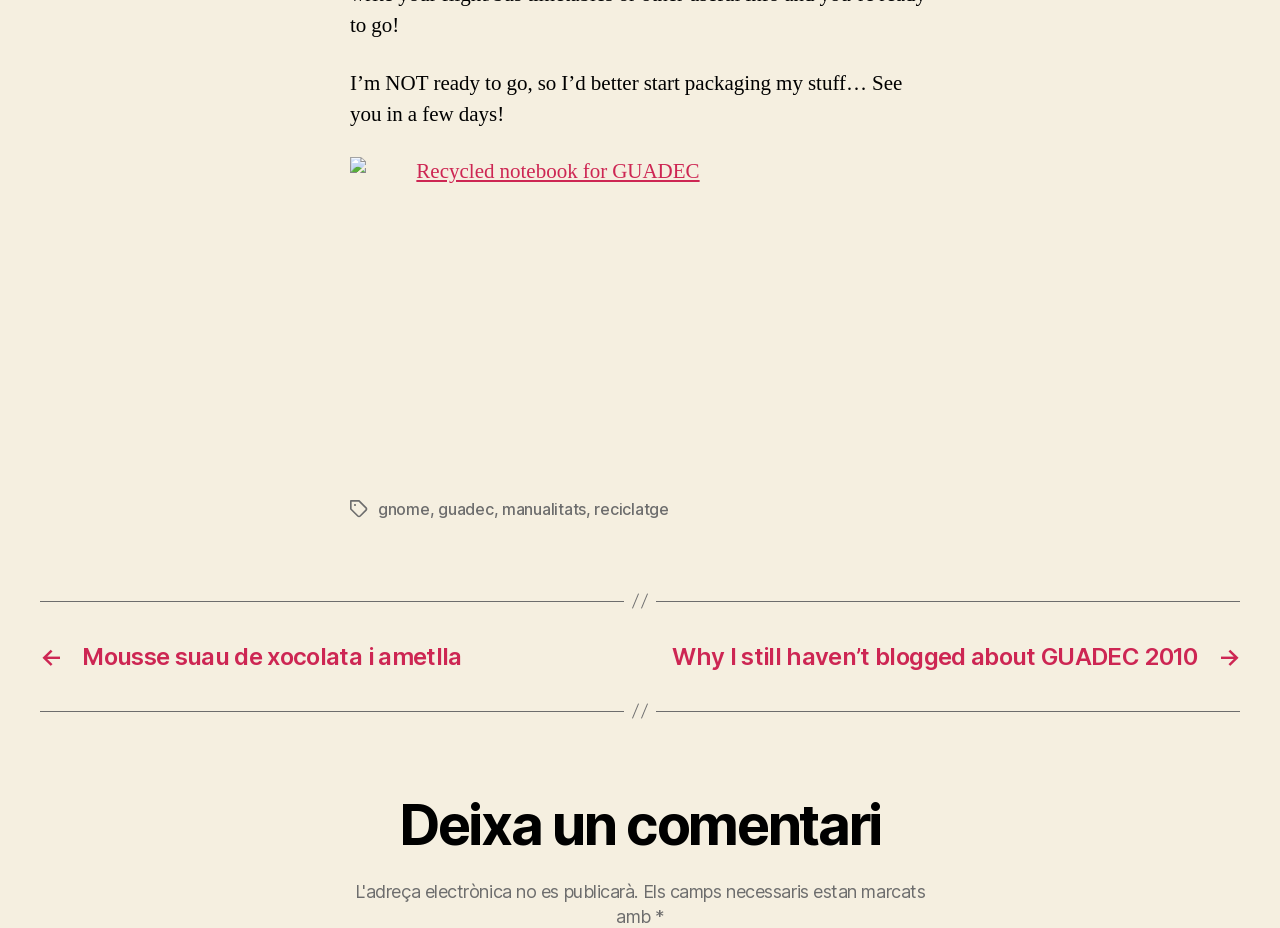Identify the bounding box for the described UI element. Provide the coordinates in (top-left x, top-left y, bottom-right x, bottom-right y) format with values ranging from 0 to 1: guadec

[0.342, 0.538, 0.386, 0.559]